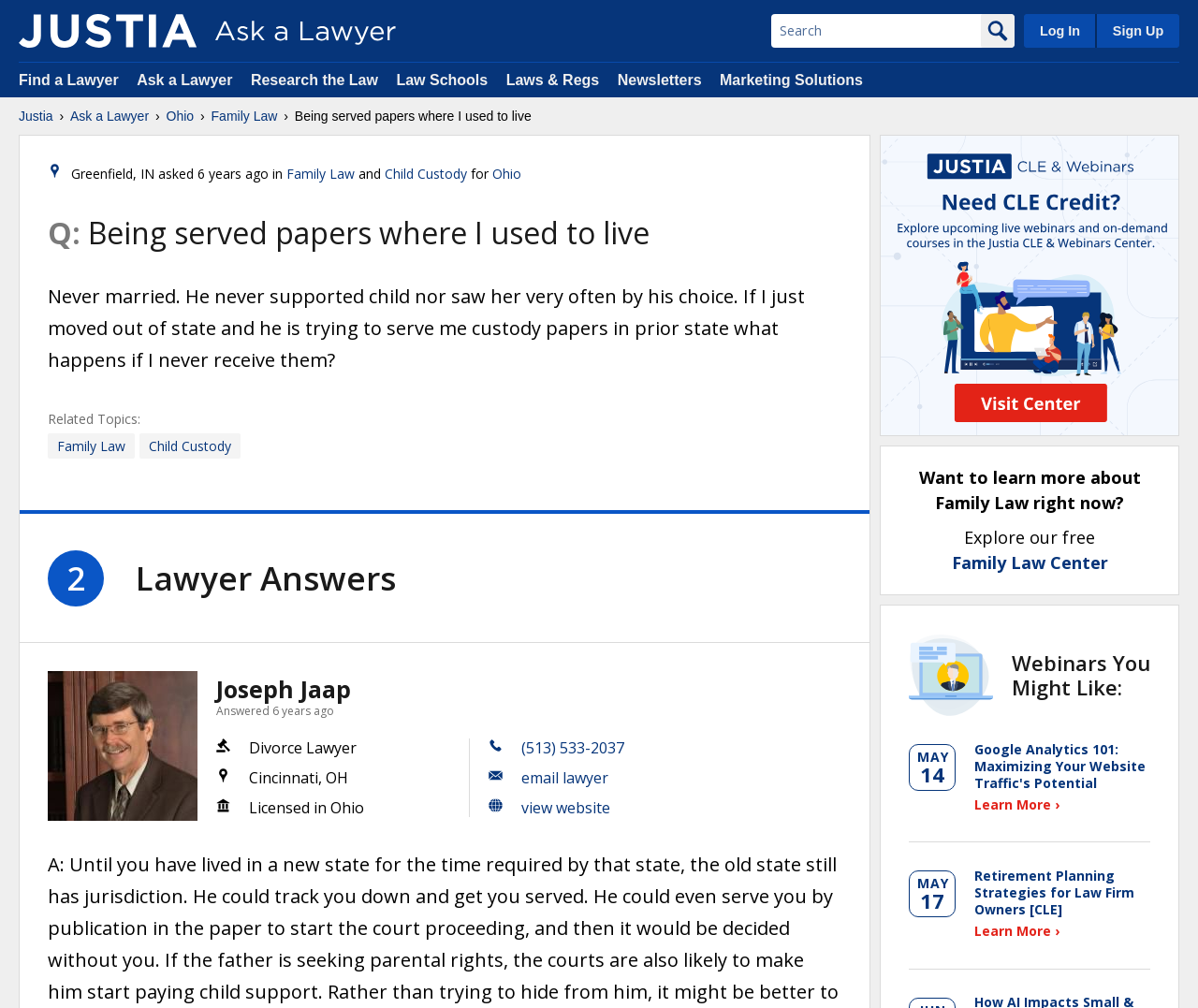Show the bounding box coordinates of the region that should be clicked to follow the instruction: "Search for a lawyer."

[0.644, 0.014, 0.819, 0.047]